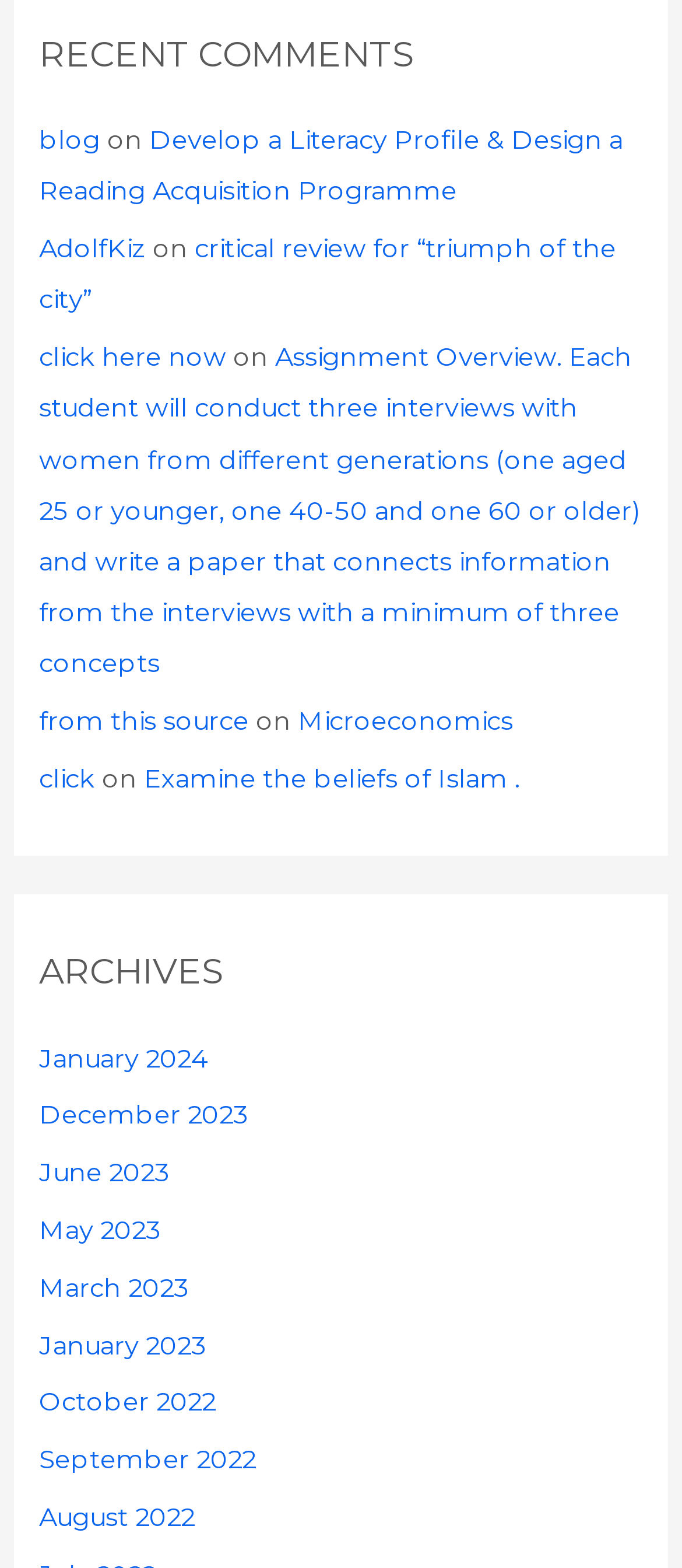Identify the bounding box coordinates of the area you need to click to perform the following instruction: "read 'Develop a Literacy Profile & Design a Reading Acquisition Programme'".

[0.058, 0.079, 0.914, 0.132]